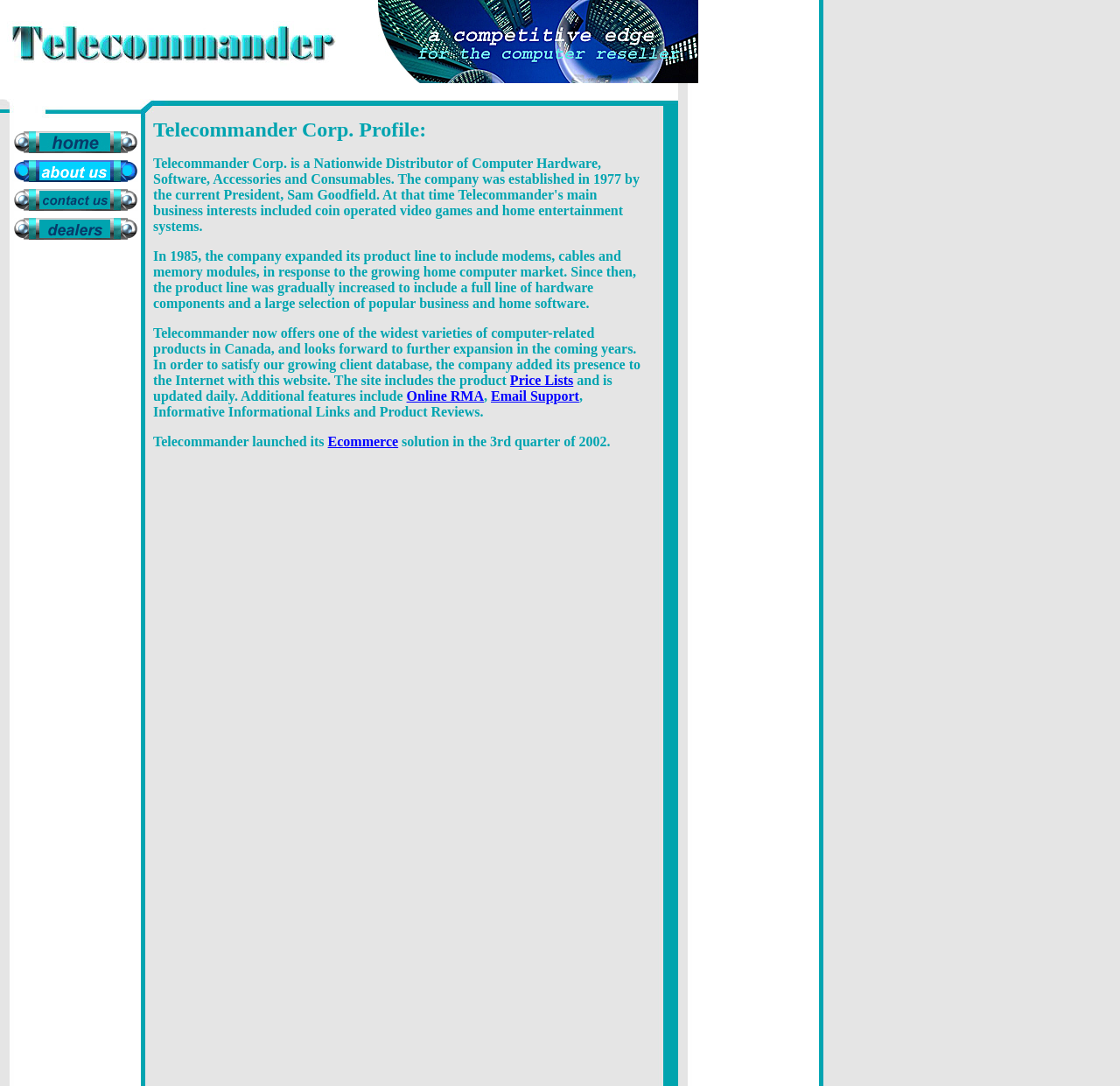What is the current role of Sam Goodfield in Telecommander Corp.?
Refer to the image and provide a one-word or short phrase answer.

President